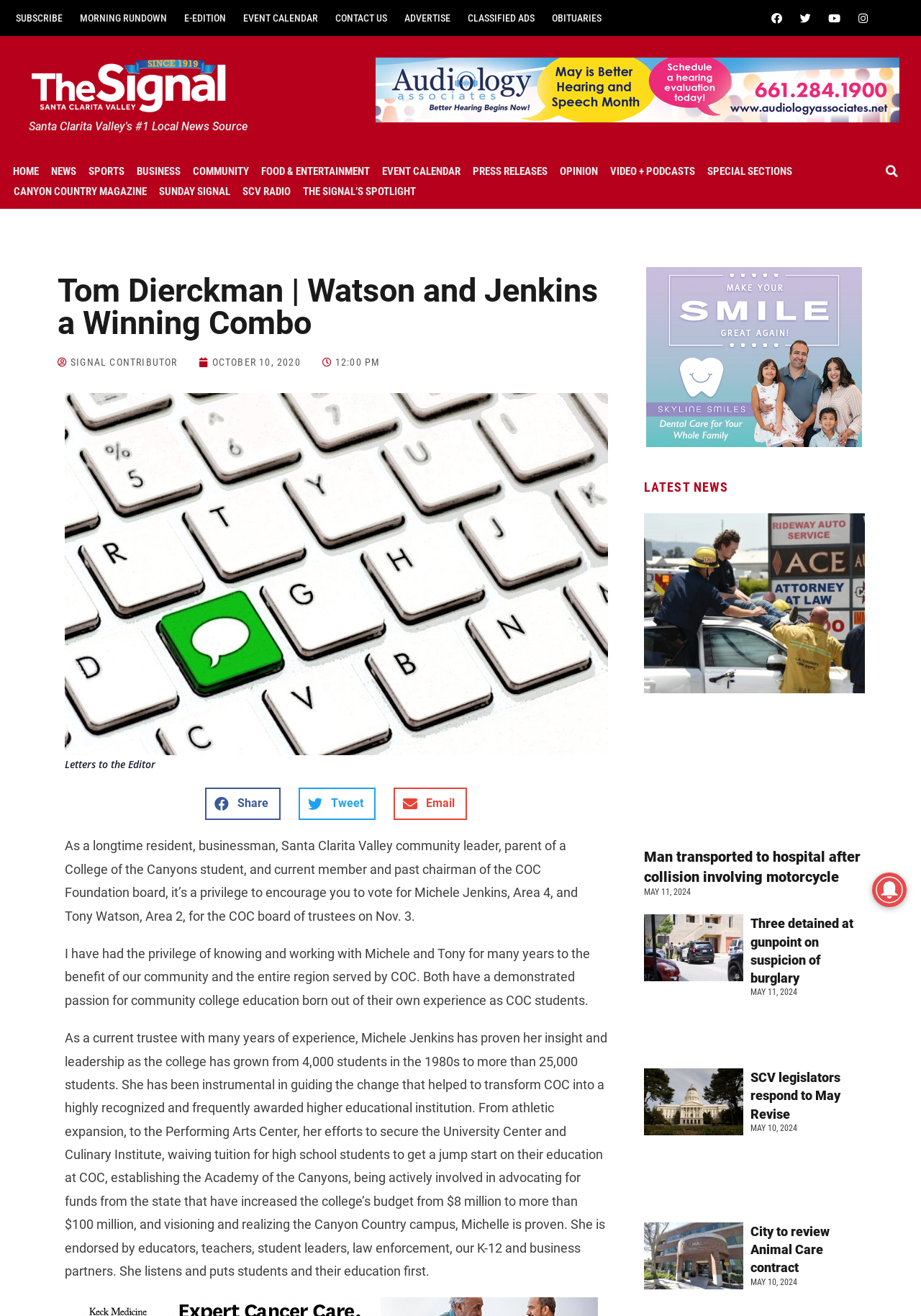Please identify the bounding box coordinates for the region that you need to click to follow this instruction: "Read the latest news".

[0.699, 0.362, 0.939, 0.379]